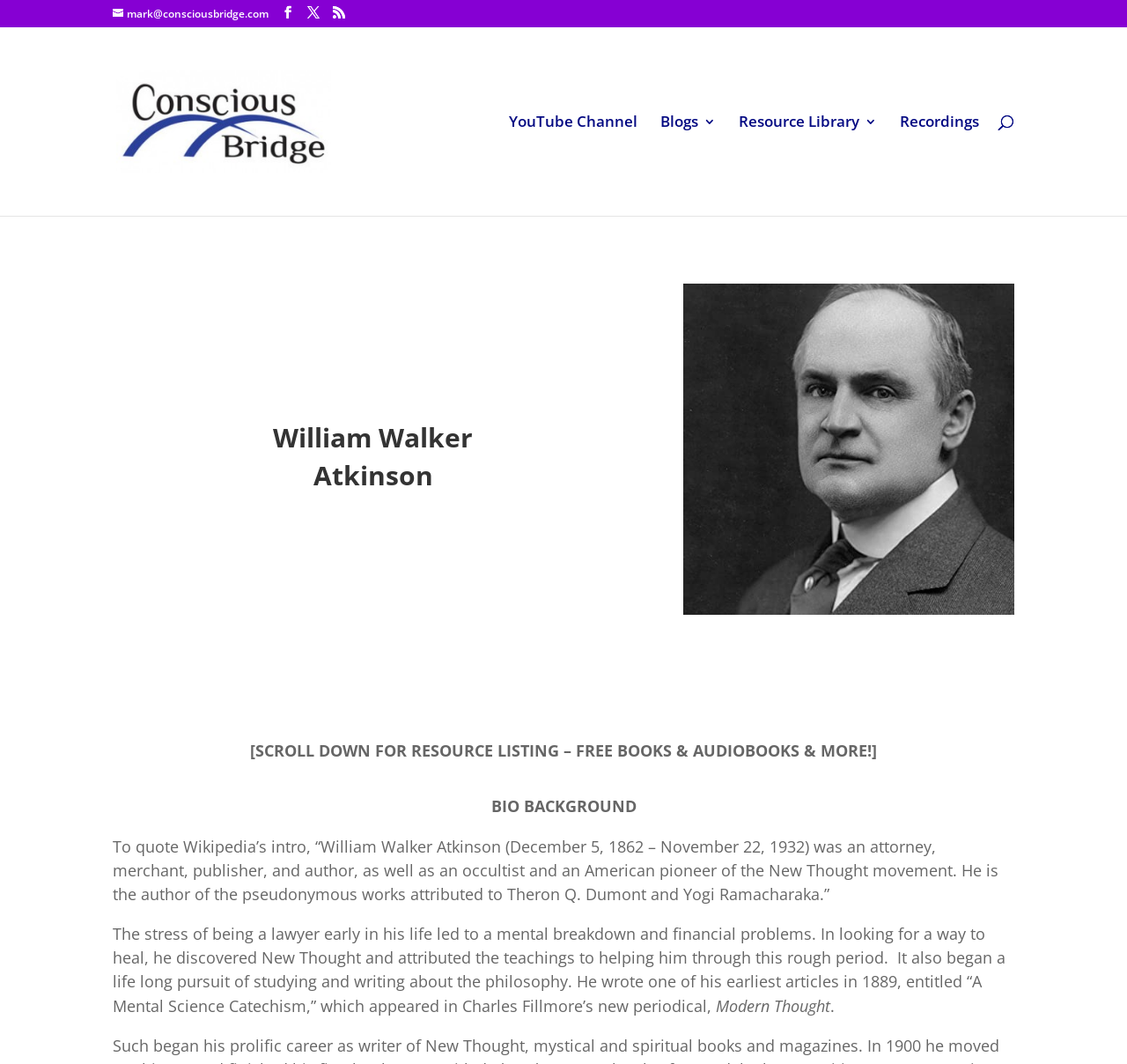Using the element description alt="Conscious Bridge", predict the bounding box coordinates for the UI element. Provide the coordinates in (top-left x, top-left y, bottom-right x, bottom-right y) format with values ranging from 0 to 1.

[0.103, 0.104, 0.294, 0.122]